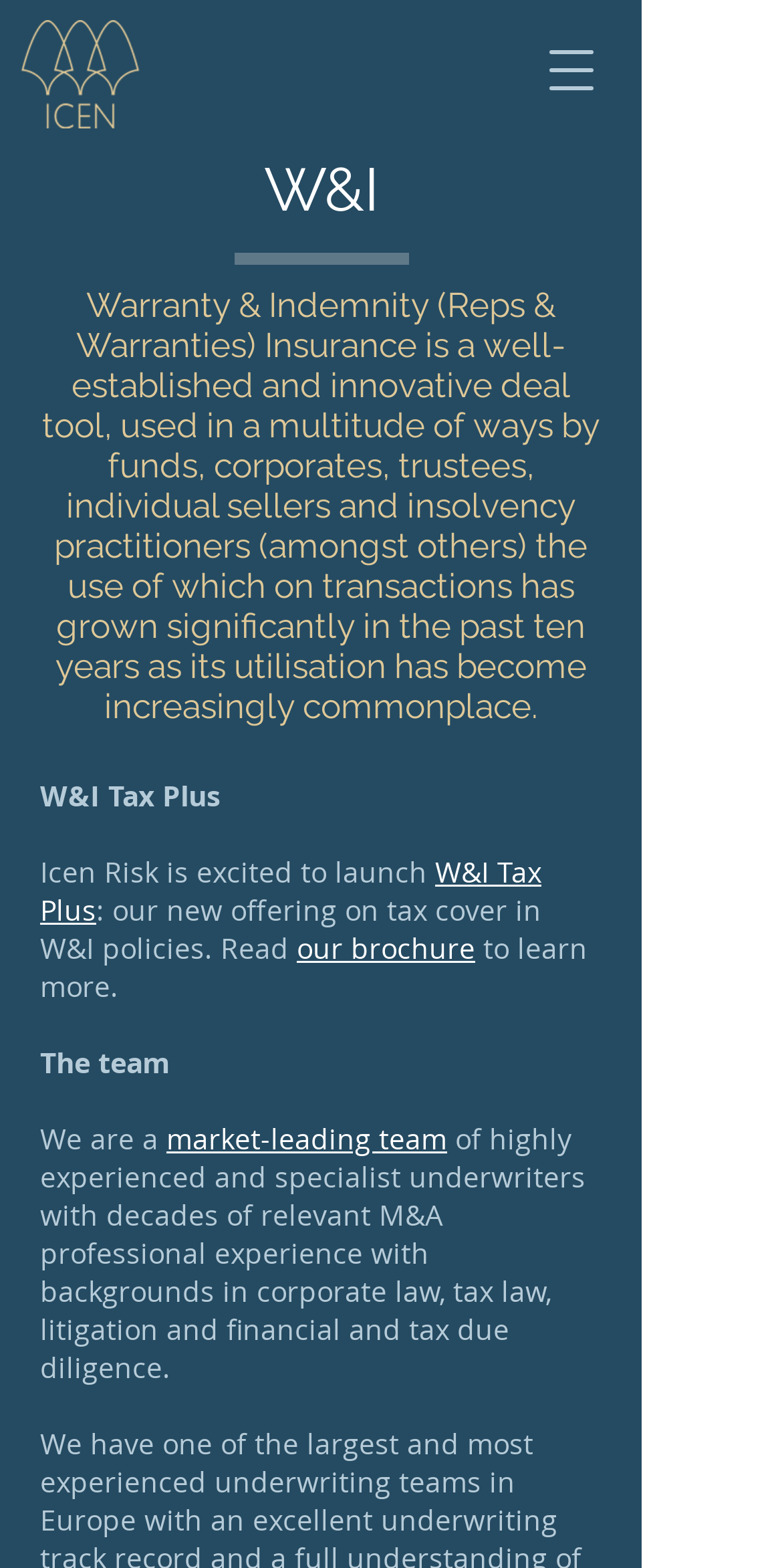Please give a concise answer to this question using a single word or phrase: 
What is the purpose of W&I Insurance?

Deal tool